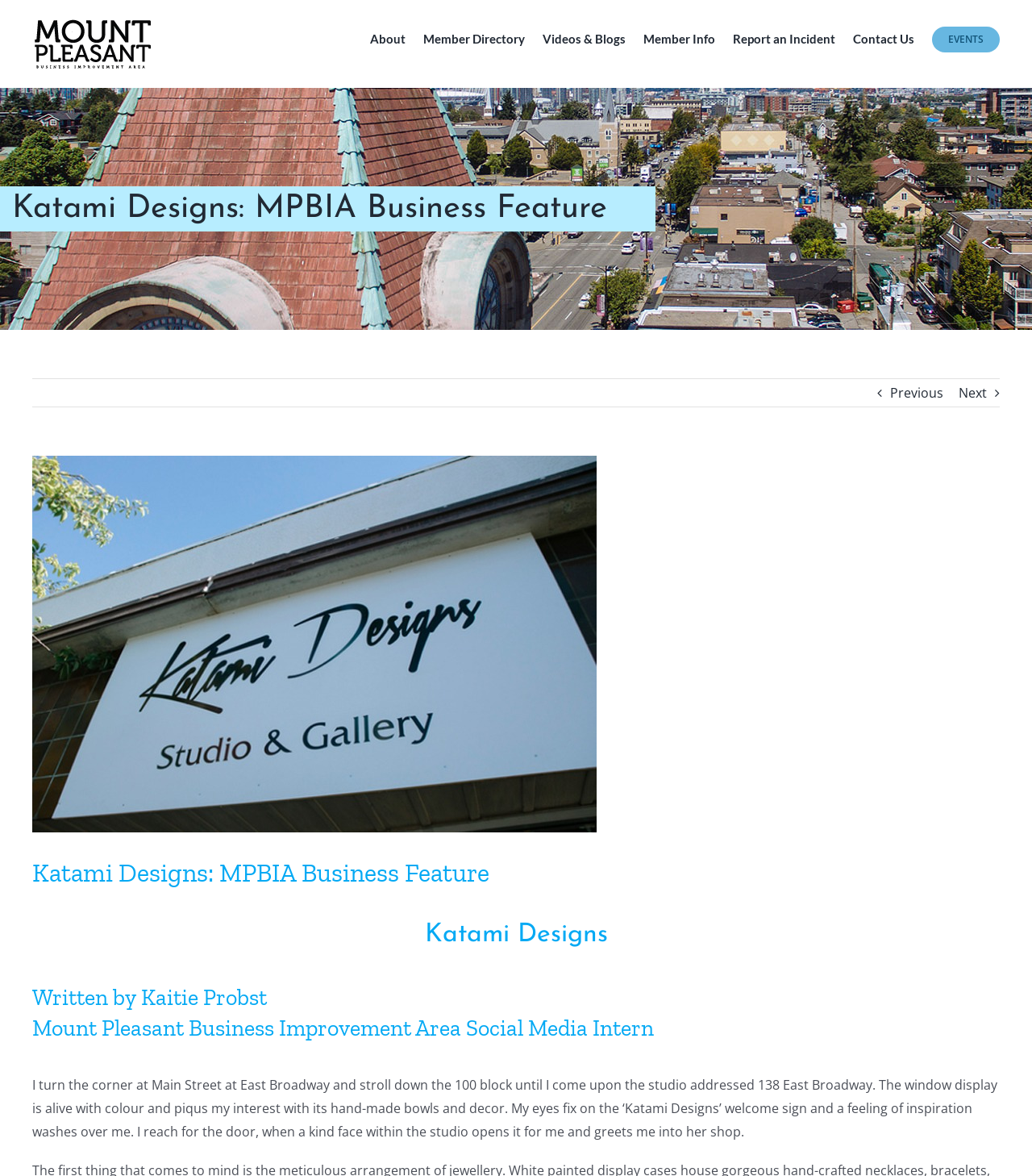Give a one-word or one-phrase response to the question:
What is the author's role?

Social Media Intern